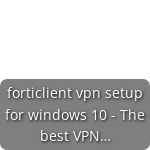What operating system is the guide for?
Look at the image and answer the question using a single word or phrase.

Windows 10